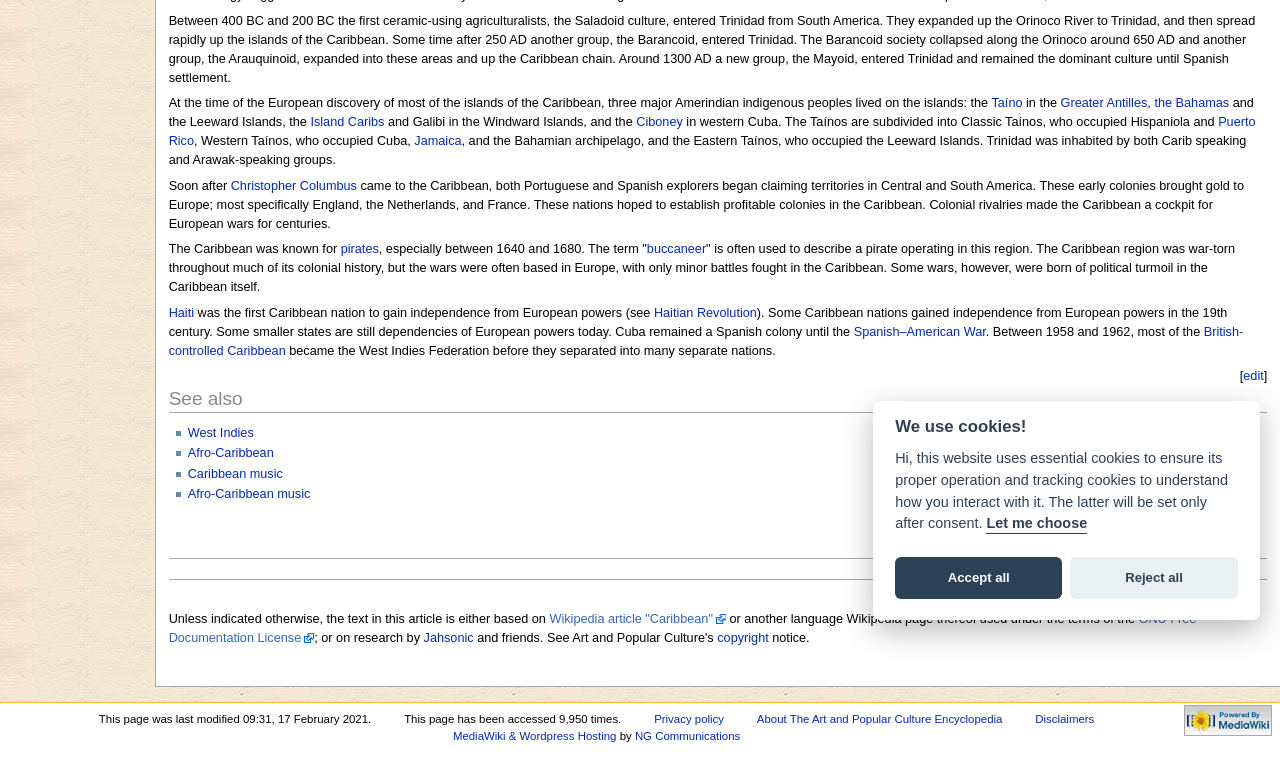Using the webpage screenshot, locate the HTML element that fits the following description and provide its bounding box: "GNU Free Documentation License".

[0.132, 0.809, 0.935, 0.852]